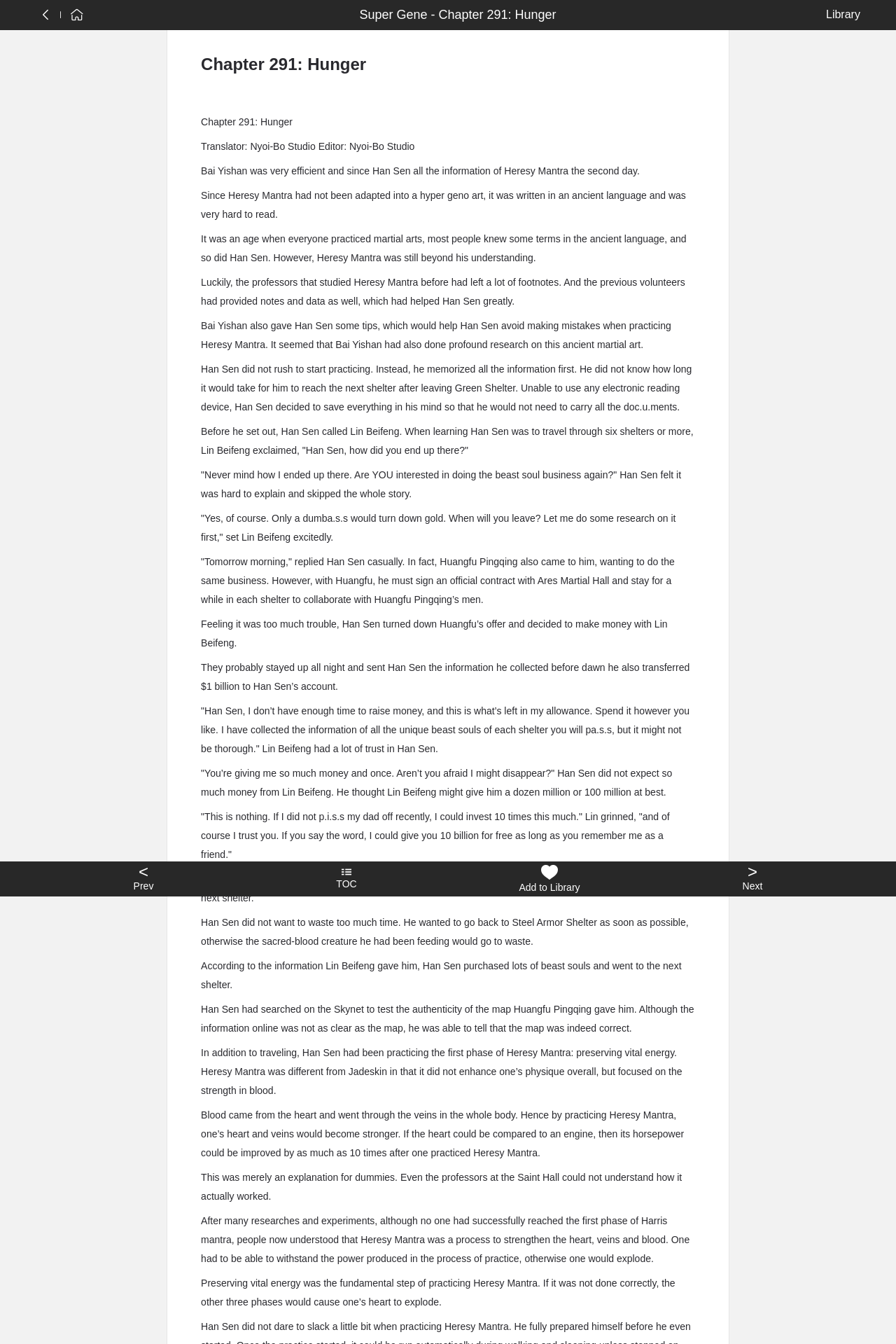Summarize the webpage with intricate details.

This webpage is a chapter from a novel, specifically Chapter 291: Hunger Super Gene, on GrapeNovel.com. At the top, there are three links: two empty links and a "Library" link on the right side. Below these links, the chapter title "Chapter 291: Hunger" is displayed prominently. 

The main content of the chapter is a series of paragraphs describing the story. The text is divided into 21 sections, each describing a part of the story. The story appears to be about a character named Han Sen who is practicing a martial art called Heresy Mantra and is preparing to travel through six shelters or more. 

On the bottom of the page, there are navigation links: "< Prev", "TOC", "Add to Library", and "> Next". There are also two small images, one between "TOC" and "Add to Library" and another after "Add to Library". These images are likely icons or buttons.